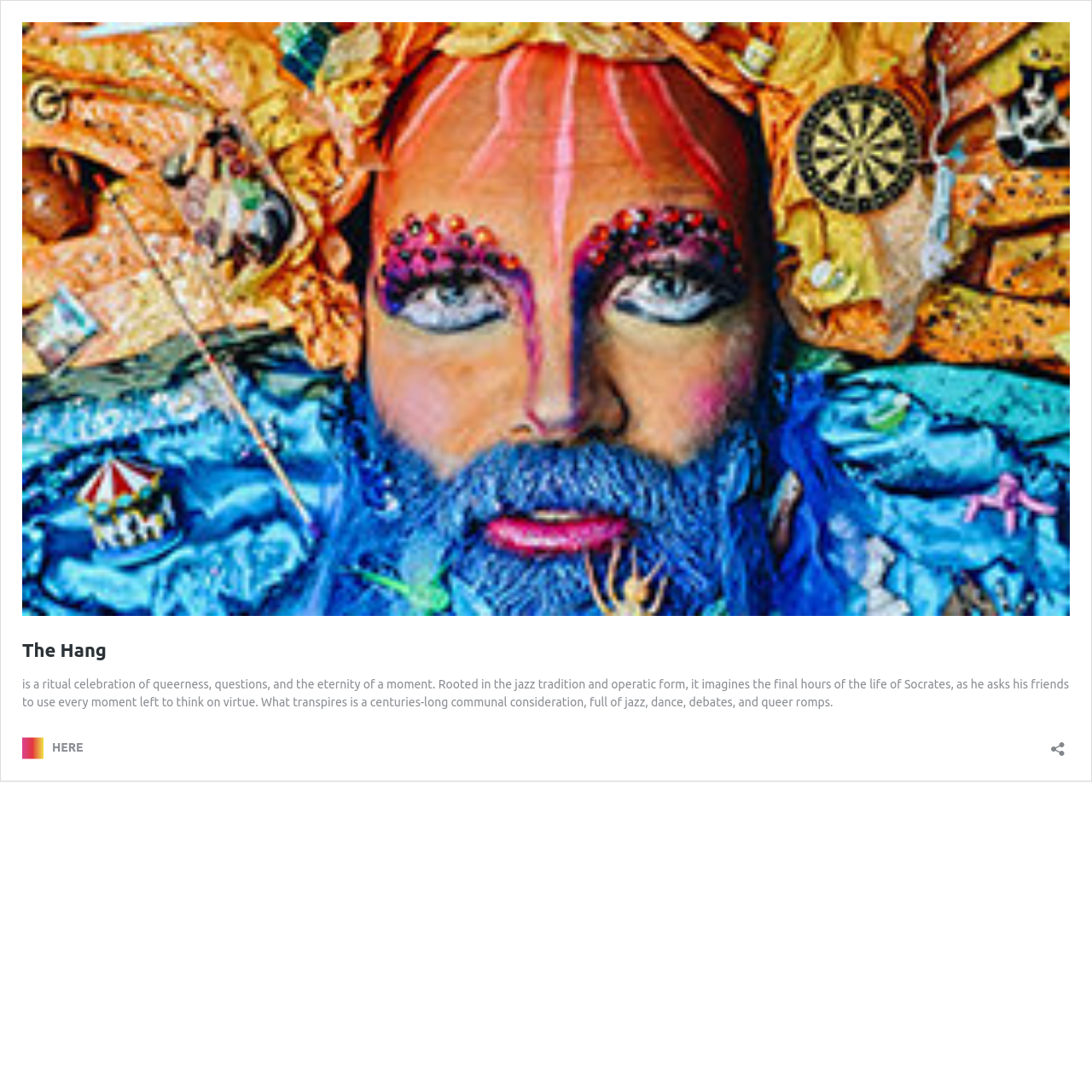Analyze the image and deliver a detailed answer to the question: What is the context of The Hang?

According to the StaticText element, The Hang 'imagines the final hours of the life of Socrates, as he asks his friends to use every moment left to think on virtue.' This implies that The Hang is set in the context of Socrates' final hours, where he engages in philosophical discussions with his friends.